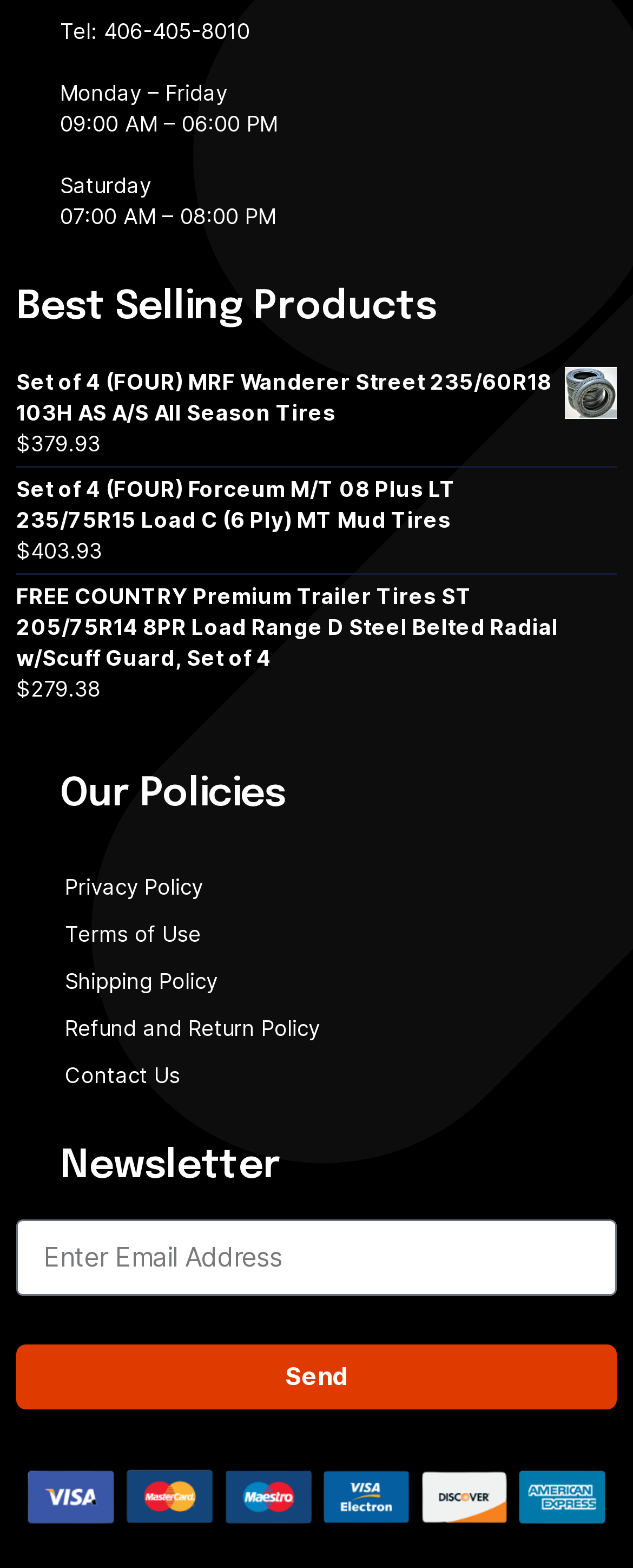Identify the bounding box coordinates for the UI element that matches this description: "Terms of Use".

[0.103, 0.587, 0.318, 0.603]